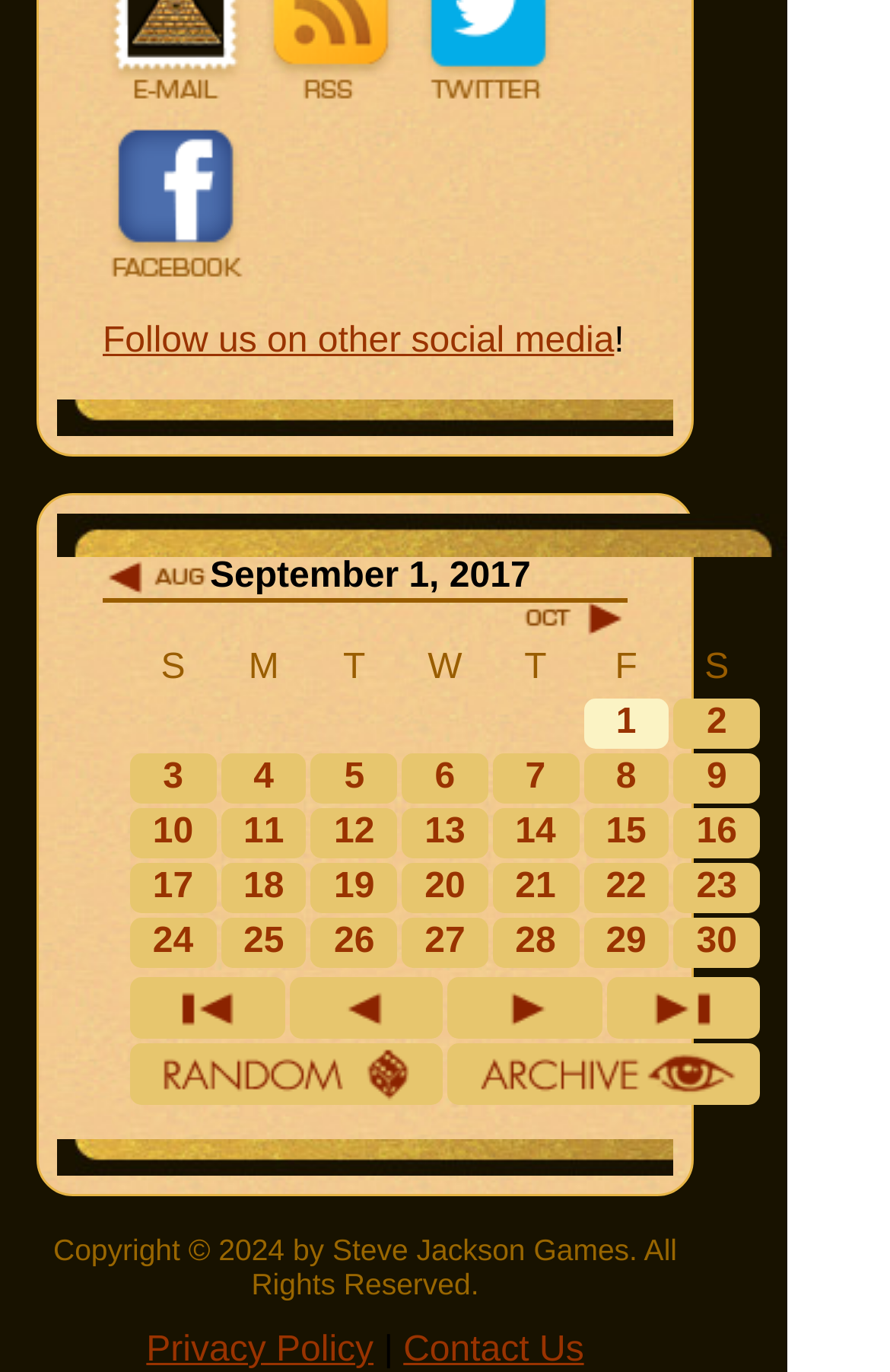Can you look at the image and give a comprehensive answer to the question:
What is the text of the first link in the calendar table?

I found a link element with the text '1' at coordinates [0.677, 0.513, 0.73, 0.541]. This suggests that the text of the first link in the calendar table is '1'.